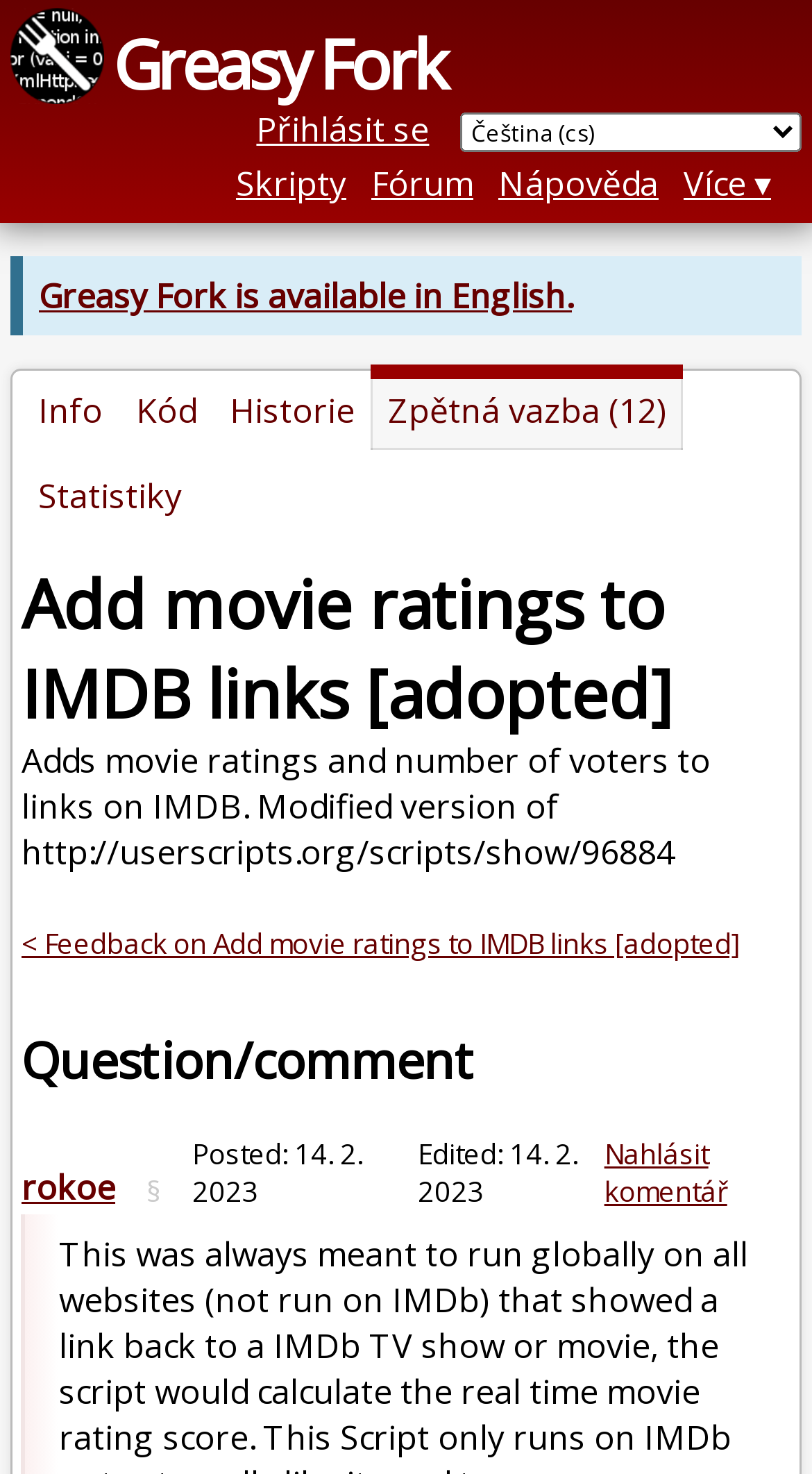Select the bounding box coordinates of the element I need to click to carry out the following instruction: "Click on the Greasy Fork link".

[0.139, 0.011, 0.547, 0.073]